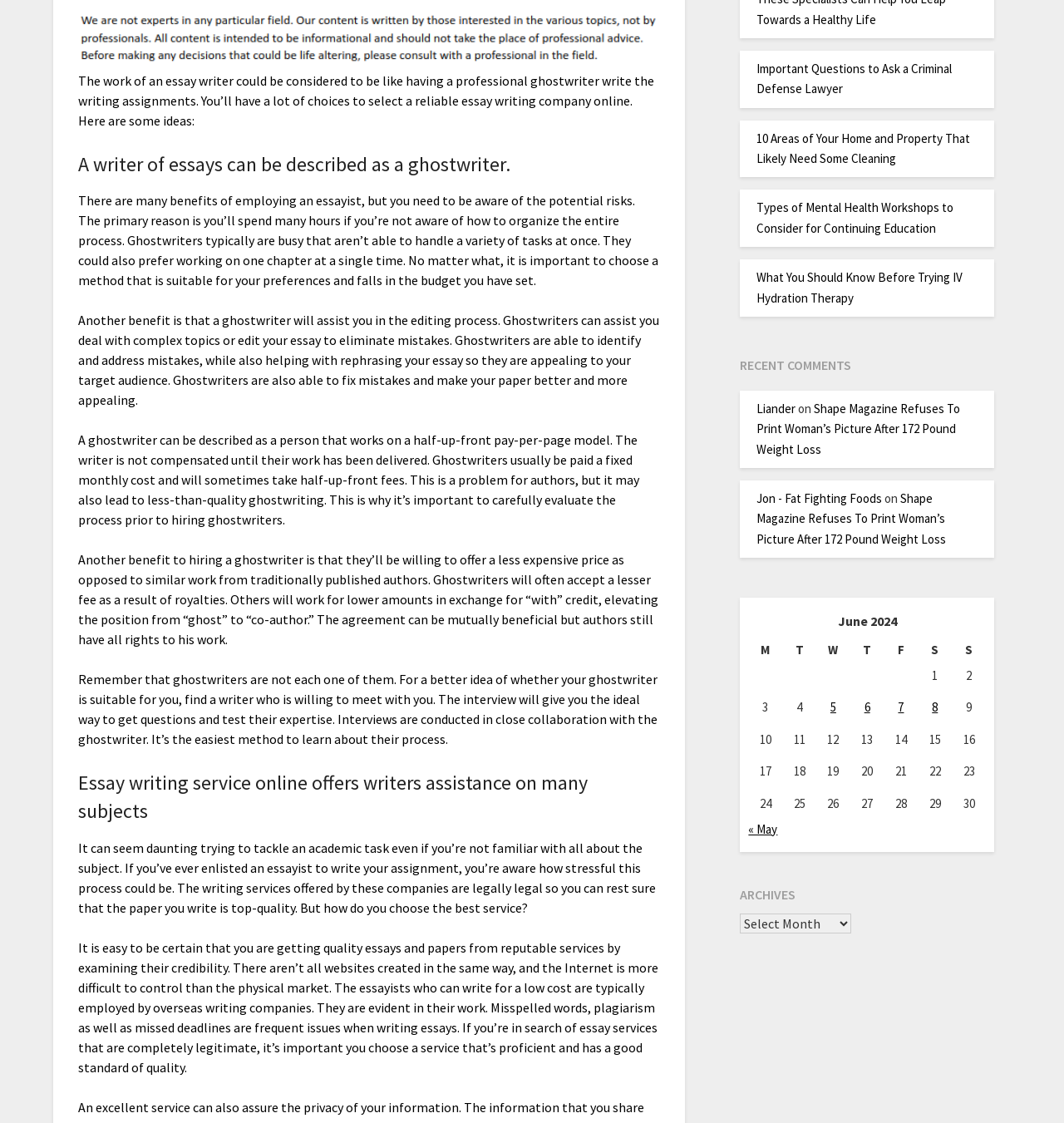Identify the bounding box coordinates of the HTML element based on this description: "Liander".

[0.711, 0.357, 0.748, 0.371]